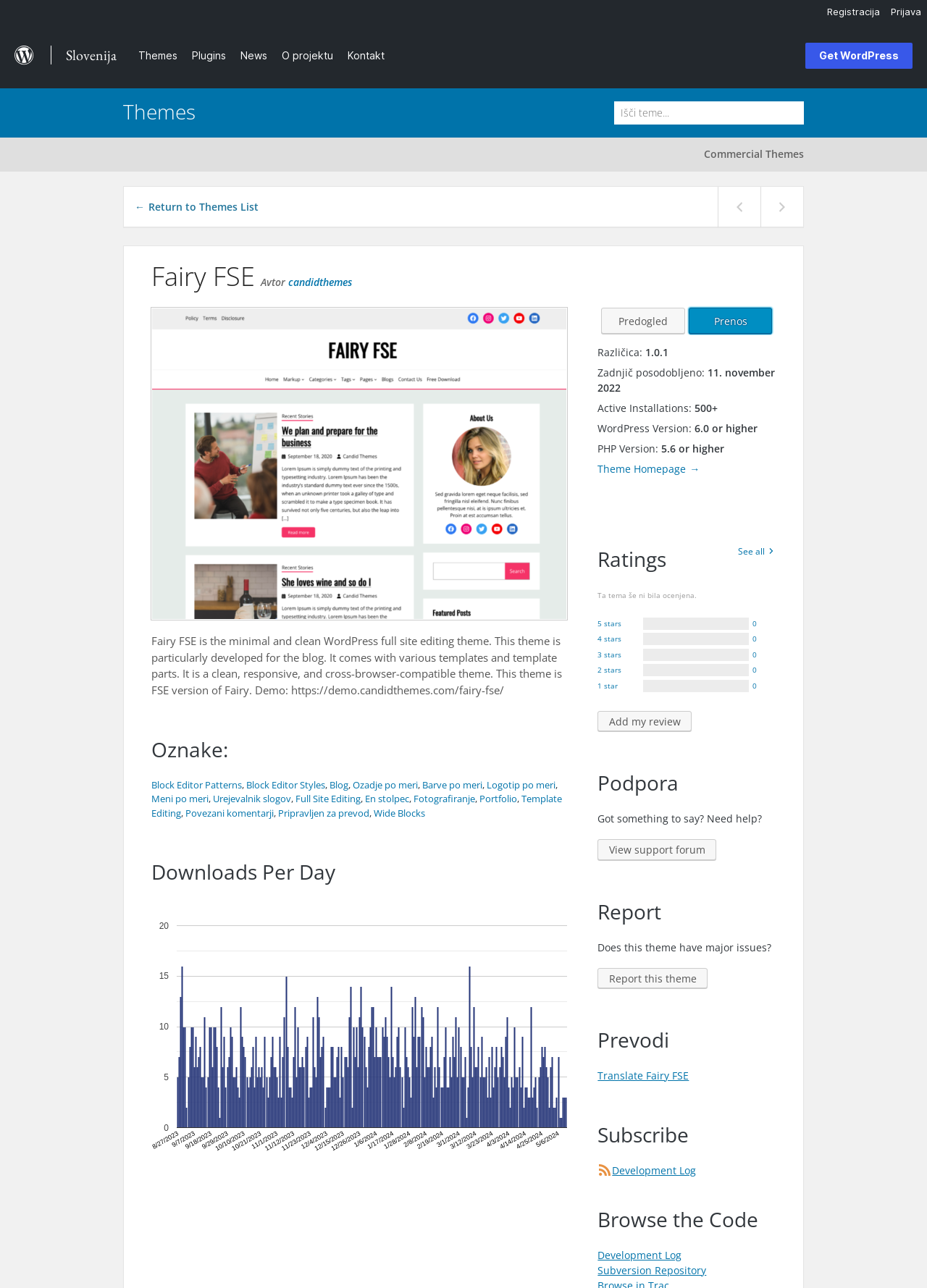Provide the bounding box coordinates of the area you need to click to execute the following instruction: "View the theme demo".

[0.649, 0.239, 0.739, 0.259]